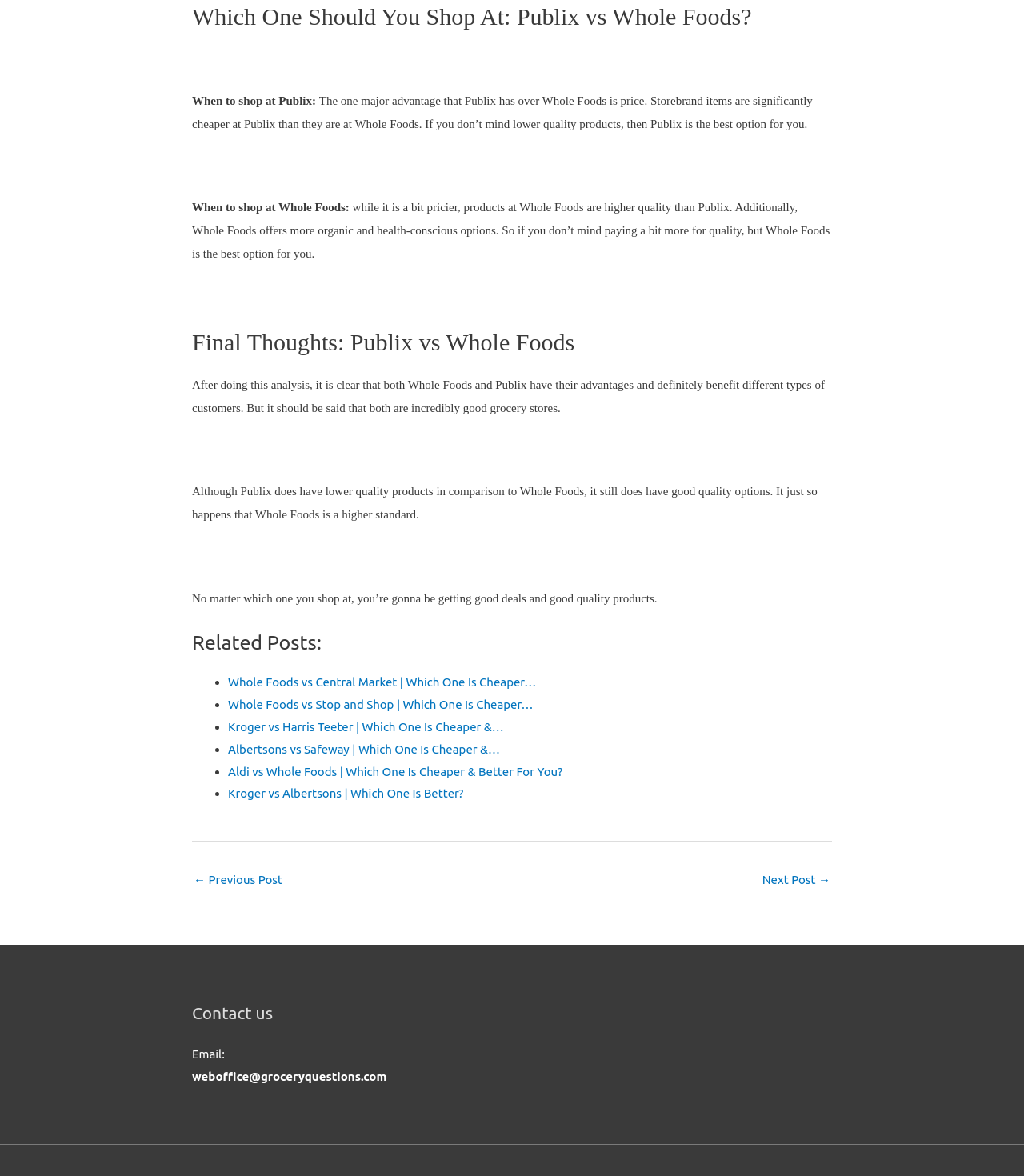Can you determine the bounding box coordinates of the area that needs to be clicked to fulfill the following instruction: "Get information on Fidelis Care"?

None